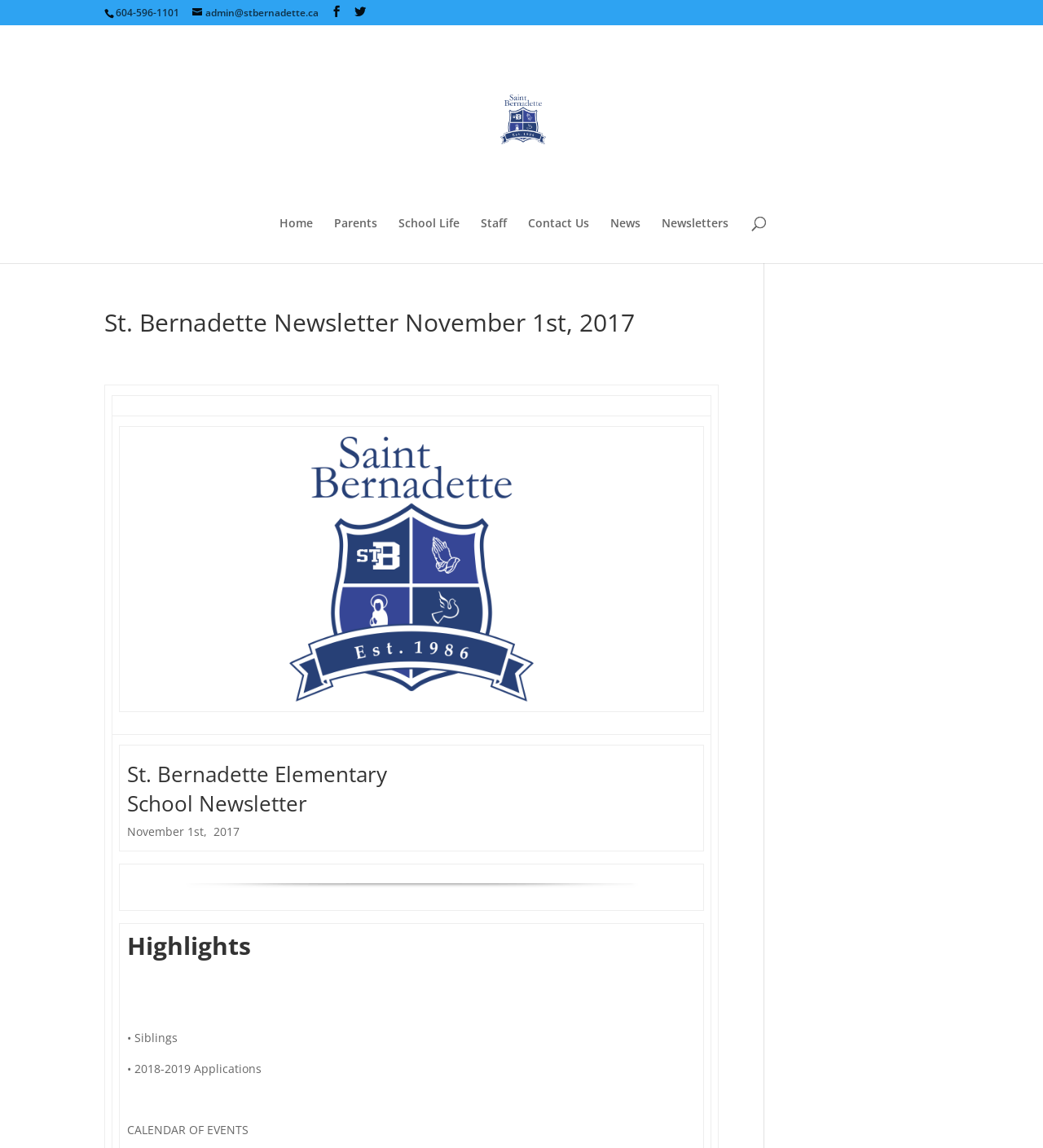Locate the bounding box coordinates of the region to be clicked to comply with the following instruction: "Read the newsletter". The coordinates must be four float numbers between 0 and 1, in the form [left, top, right, bottom].

[0.634, 0.189, 0.698, 0.229]